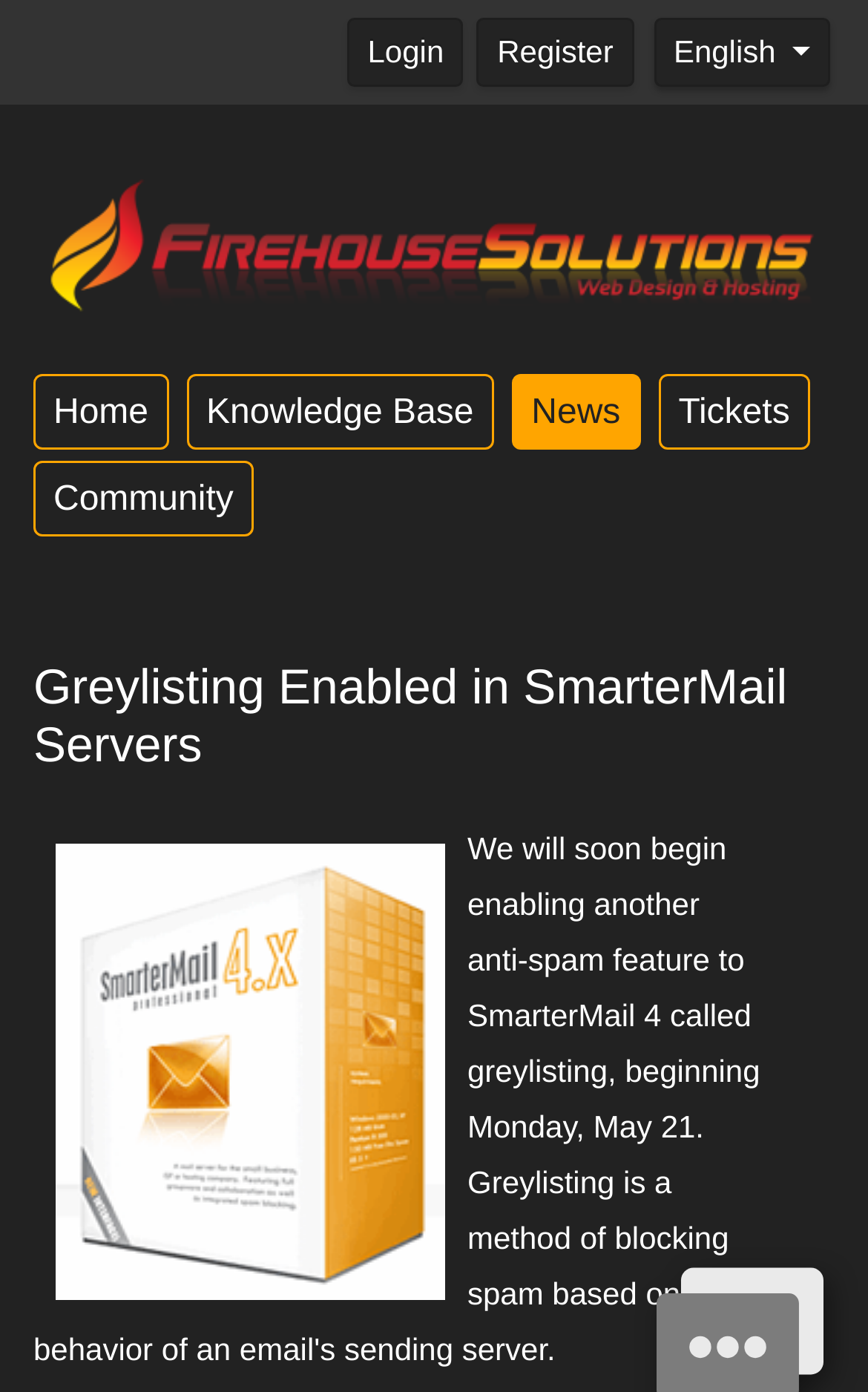Identify the bounding box coordinates of the area that should be clicked in order to complete the given instruction: "Select English language". The bounding box coordinates should be four float numbers between 0 and 1, i.e., [left, top, right, bottom].

[0.753, 0.013, 0.956, 0.063]